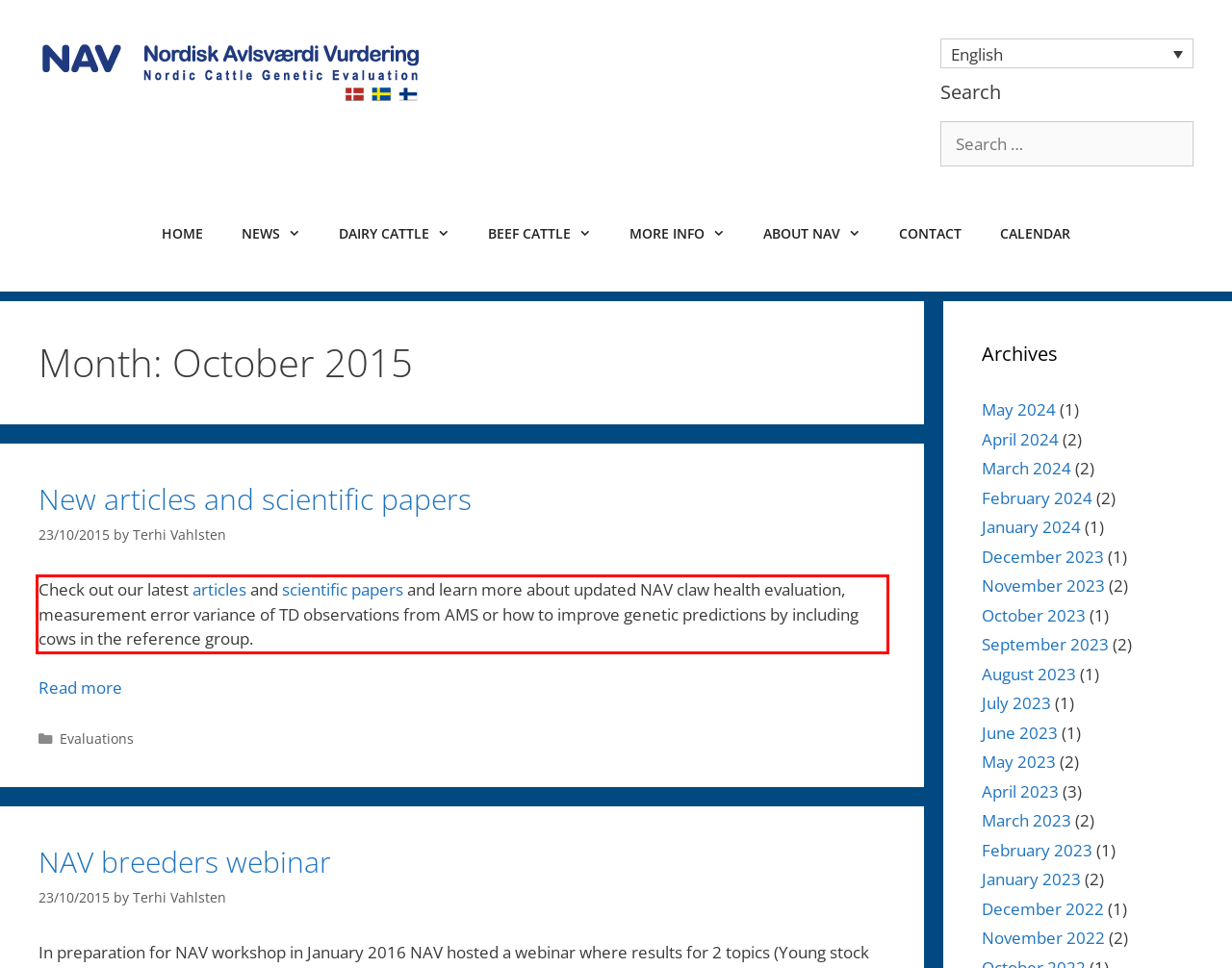Analyze the webpage screenshot and use OCR to recognize the text content in the red bounding box.

Check out our latest articles and scientific papers and learn more about updated NAV claw health evaluation, measurement error variance of TD observations from AMS or how to improve genetic predictions by including cows in the reference group.